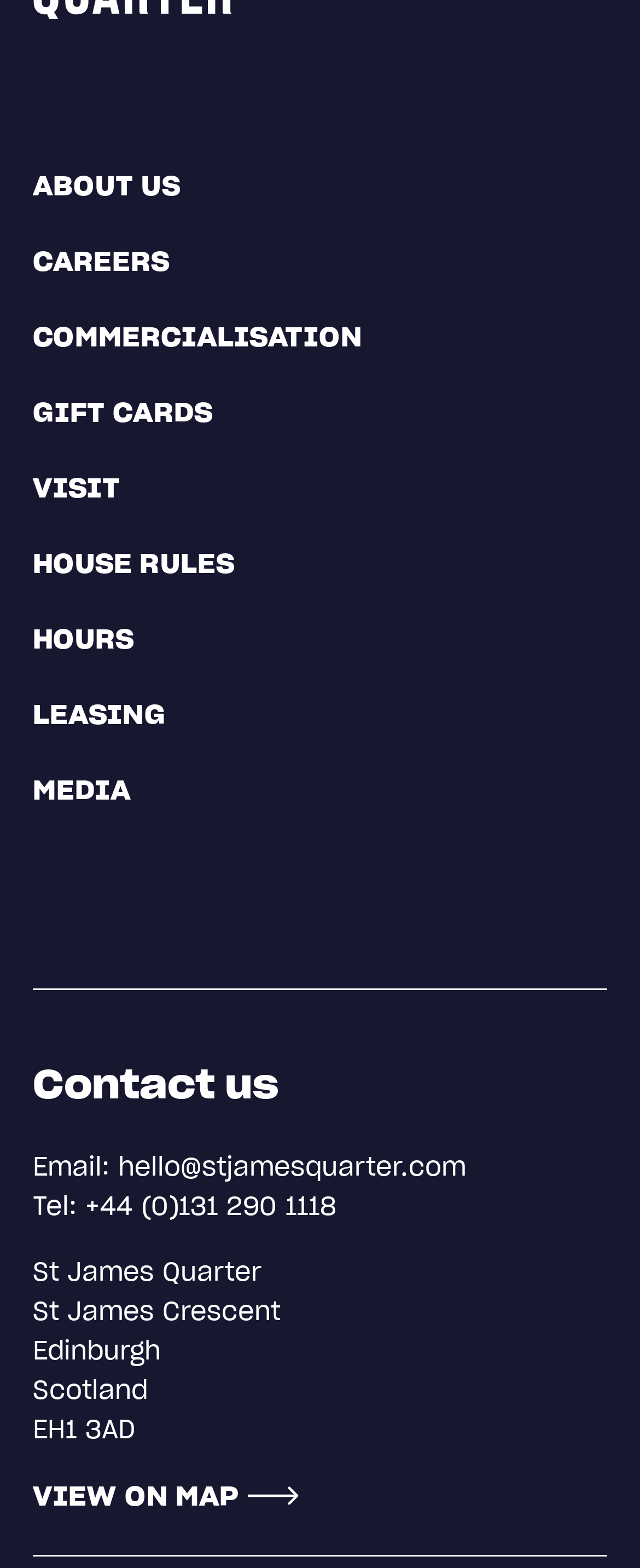Please identify the bounding box coordinates of the region to click in order to complete the task: "Plan a visit". The coordinates must be four float numbers between 0 and 1, specified as [left, top, right, bottom].

[0.051, 0.298, 0.923, 0.325]